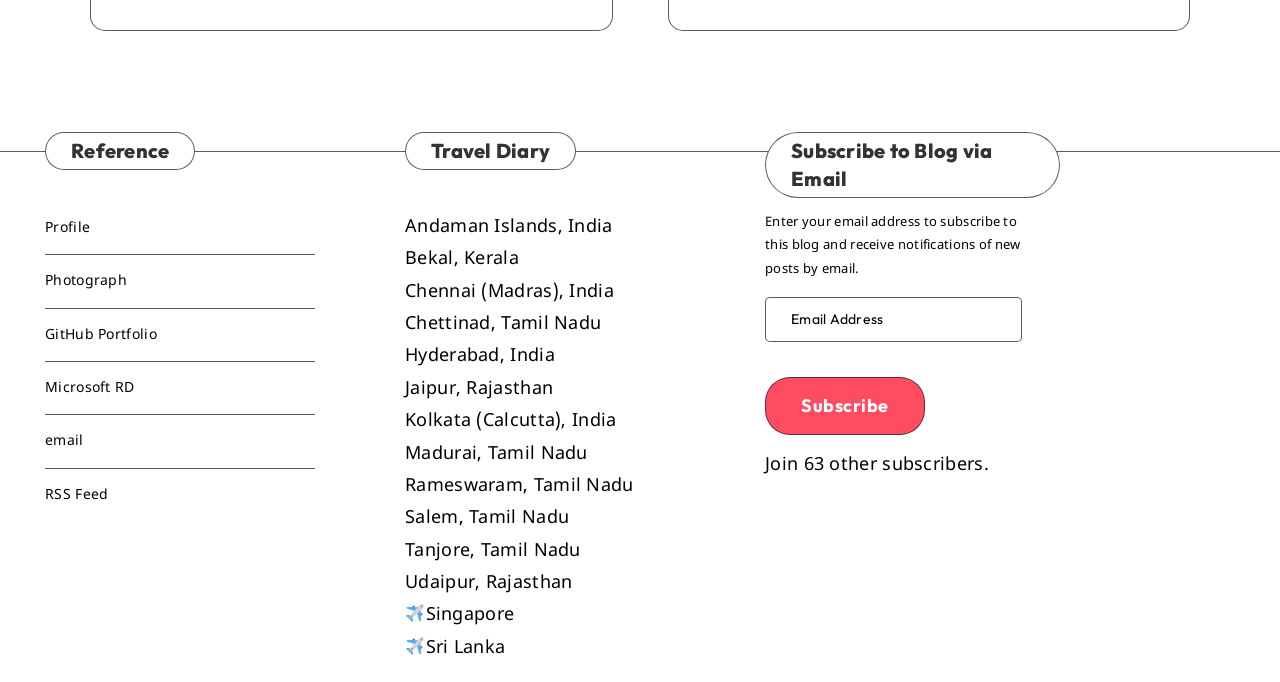Please find the bounding box coordinates for the clickable element needed to perform this instruction: "View Photograph".

[0.035, 0.395, 0.099, 0.432]